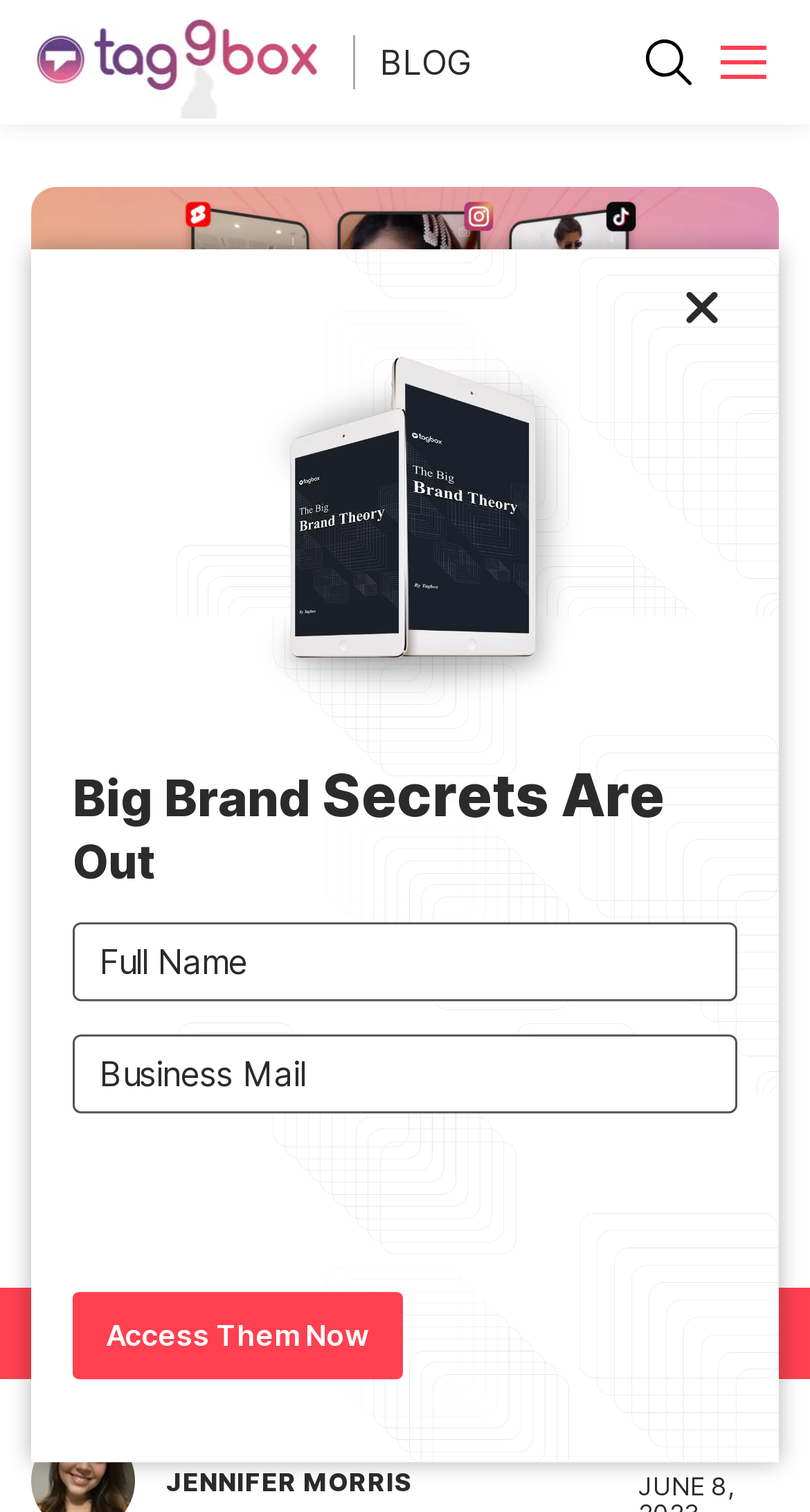Pinpoint the bounding box coordinates of the clickable element to carry out the following instruction: "Search for something."

[0.777, 0.015, 0.874, 0.067]